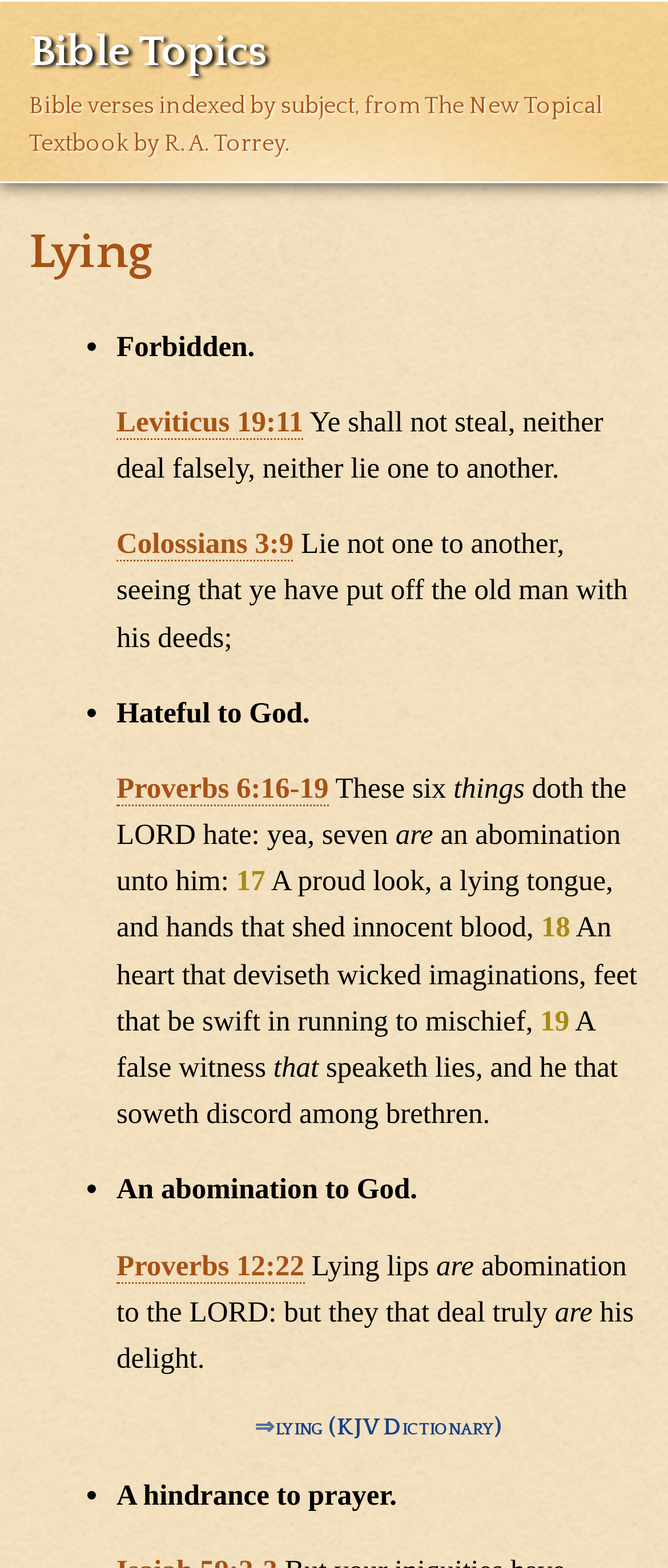Describe all the key features of the webpage in detail.

This webpage is about Bible verses related to lying, with a focus on the topic of lying from the New Topical Textbook. At the top, there is a link to "Bible Topics" and a brief description of the webpage's content. Below this, there is a heading "Lying" that spans most of the width of the page.

The main content of the page is a list of Bible verses, each preceded by a bullet point (•). The list is divided into three sections, each with a brief description: "Forbidden", "Hateful to God", and "An abomination to God". Each section contains multiple Bible verses, with links to the specific book and chapter (e.g., "Leviticus 19:11", "Colossians 3:9", etc.). The verses are quoted in full, with some phrases broken up into separate text elements.

The verses are arranged in a vertical list, with each section separated by a small gap. The text elements are generally centered or left-aligned, with some elements (like the bullet points and links) positioned slightly to the left of the main text.

At the bottom of the page, there is a link to a KJV Dictionary entry for "lying", preceded by an arrow symbol (⇒). The final element is another bullet point, followed by a brief description "A hindrance to prayer".